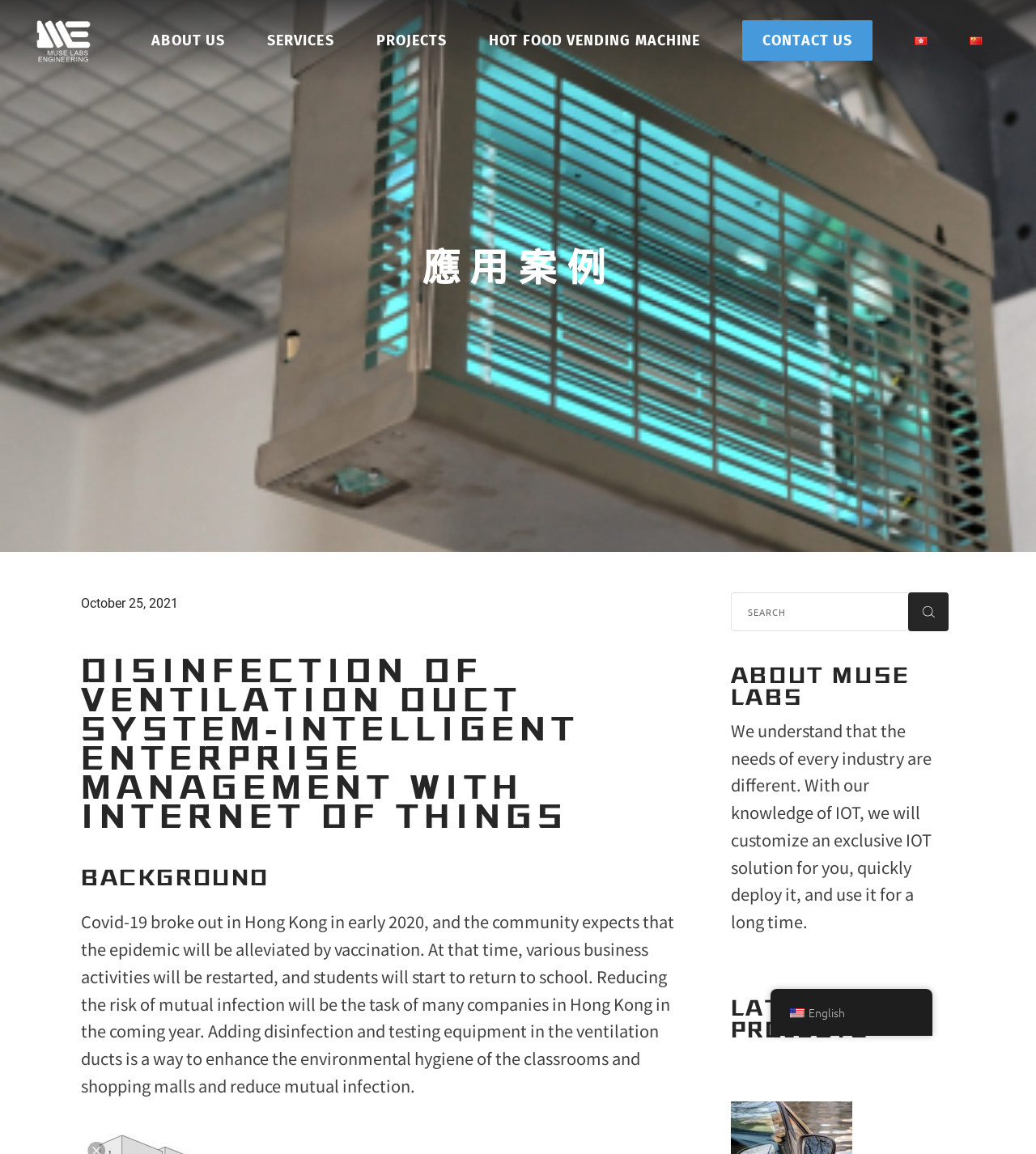What is the language of the webpage?
Analyze the image and provide a thorough answer to the question.

The webpage has a language selection option, which includes English, and the content of the webpage is primarily in English.